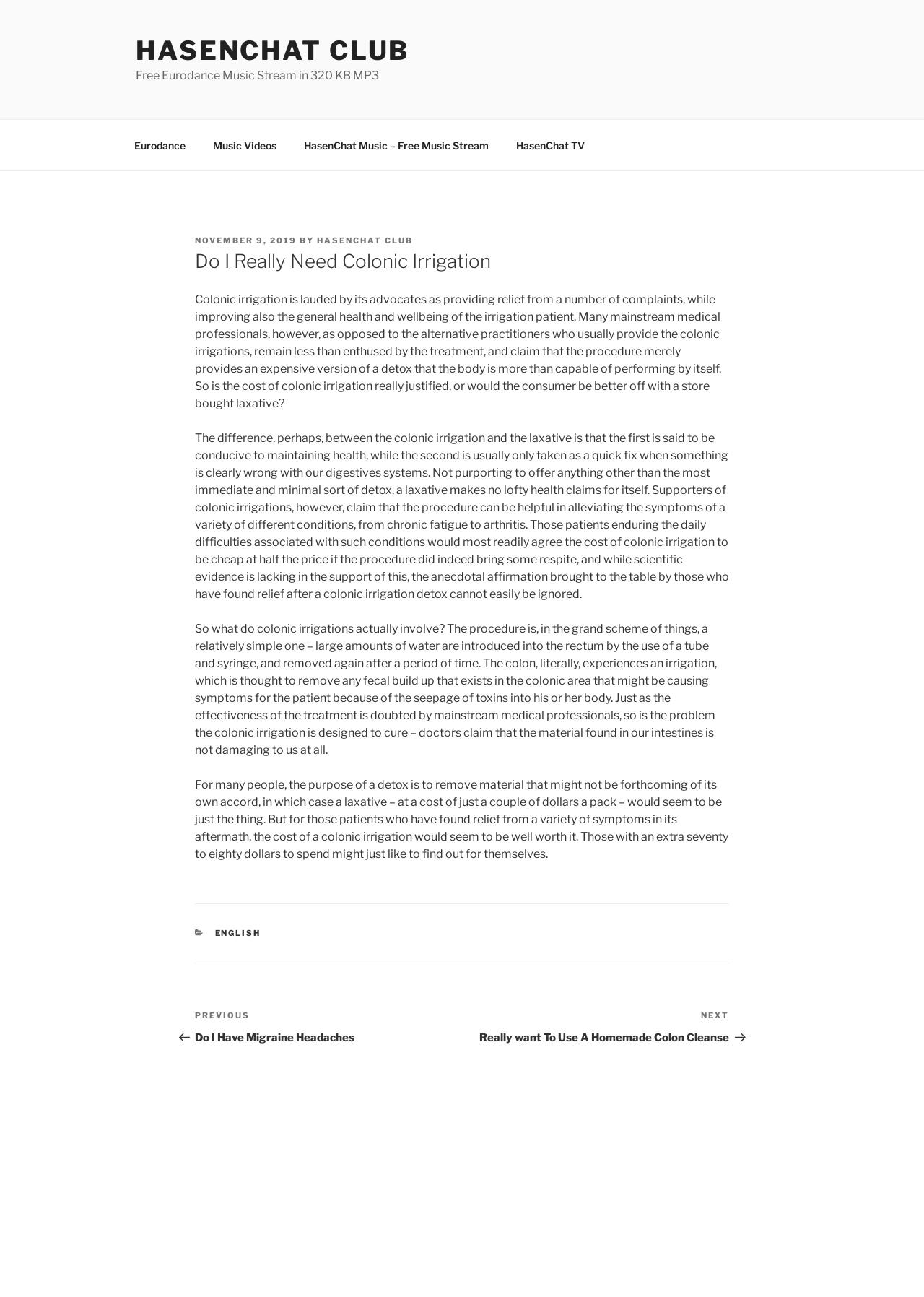Please identify the bounding box coordinates of the area I need to click to accomplish the following instruction: "Click on the 'Next Post Really want To Use A Homemade Colon Cleanse' link".

[0.5, 0.778, 0.789, 0.805]